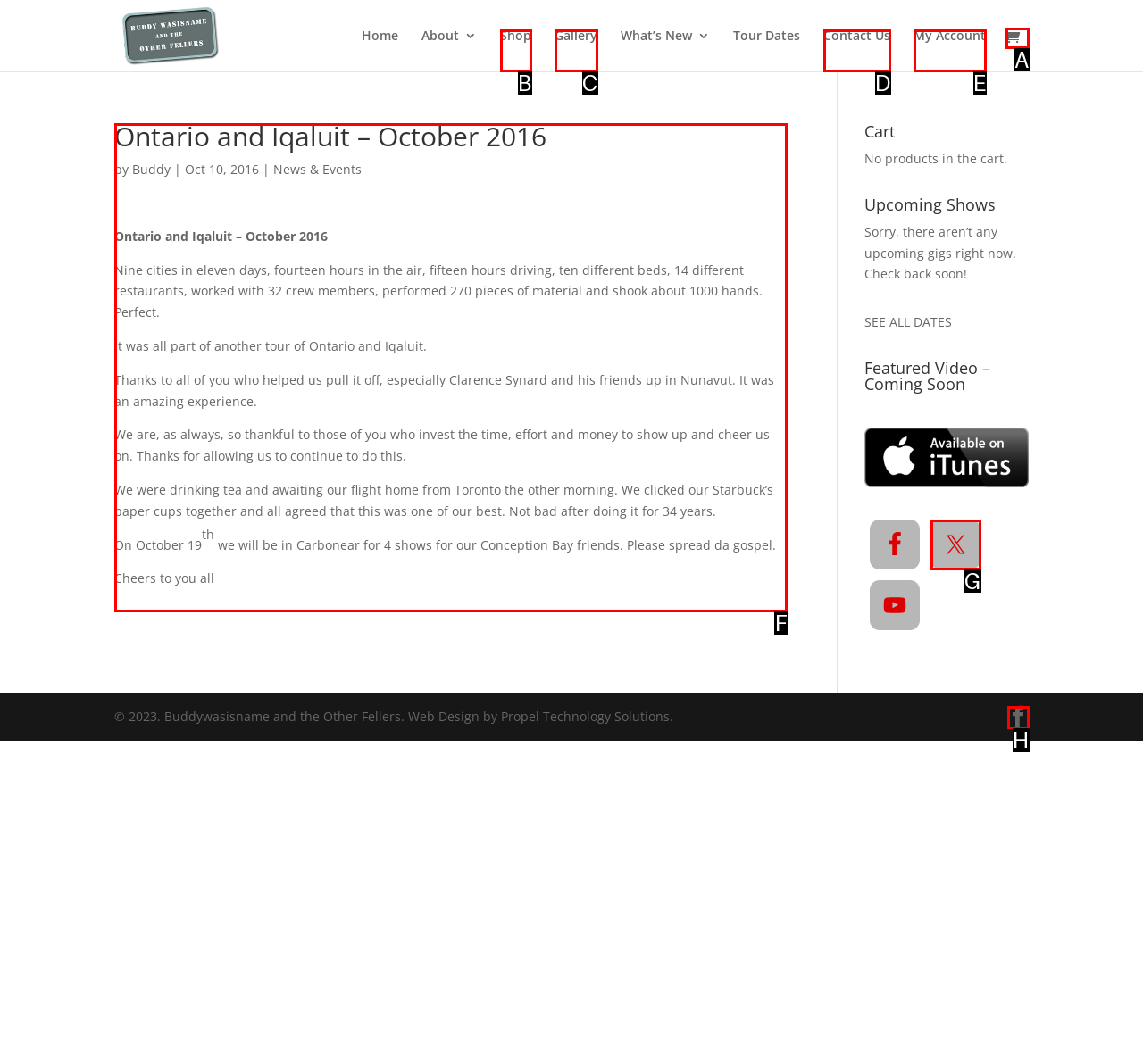Figure out which option to click to perform the following task: Read the latest news
Provide the letter of the correct option in your response.

F